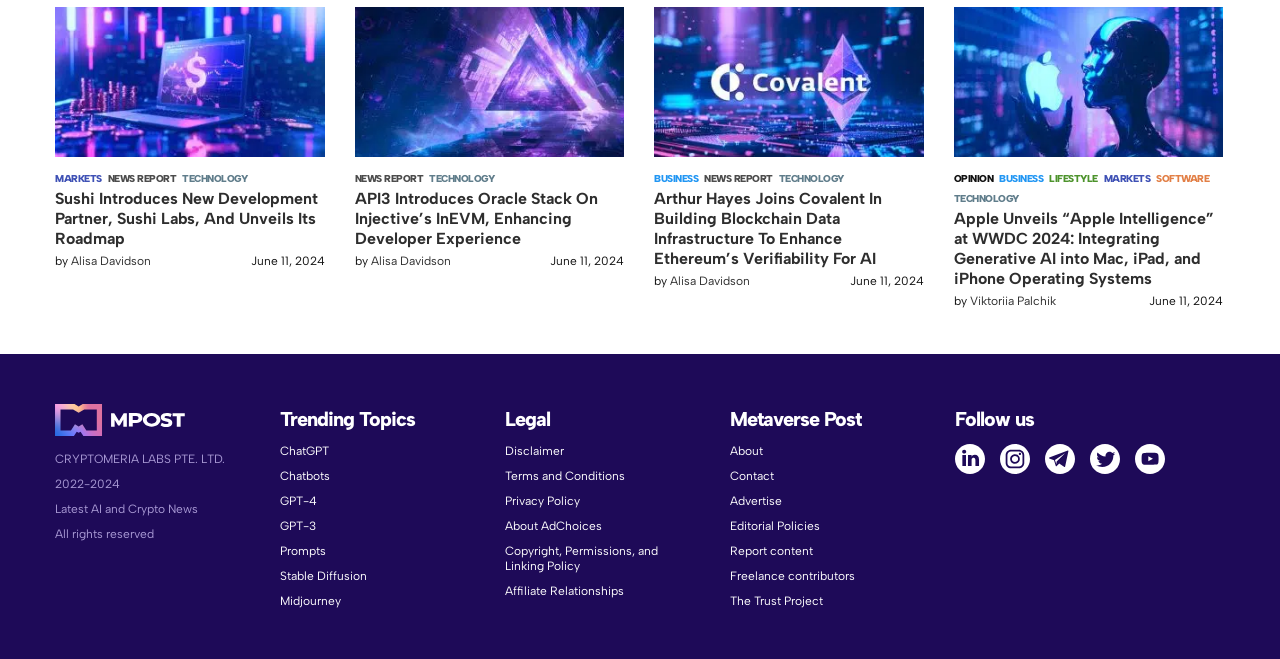Specify the bounding box coordinates of the element's region that should be clicked to achieve the following instruction: "Read disclaimer". The bounding box coordinates consist of four float numbers between 0 and 1, in the format [left, top, right, bottom].

[0.395, 0.674, 0.441, 0.695]